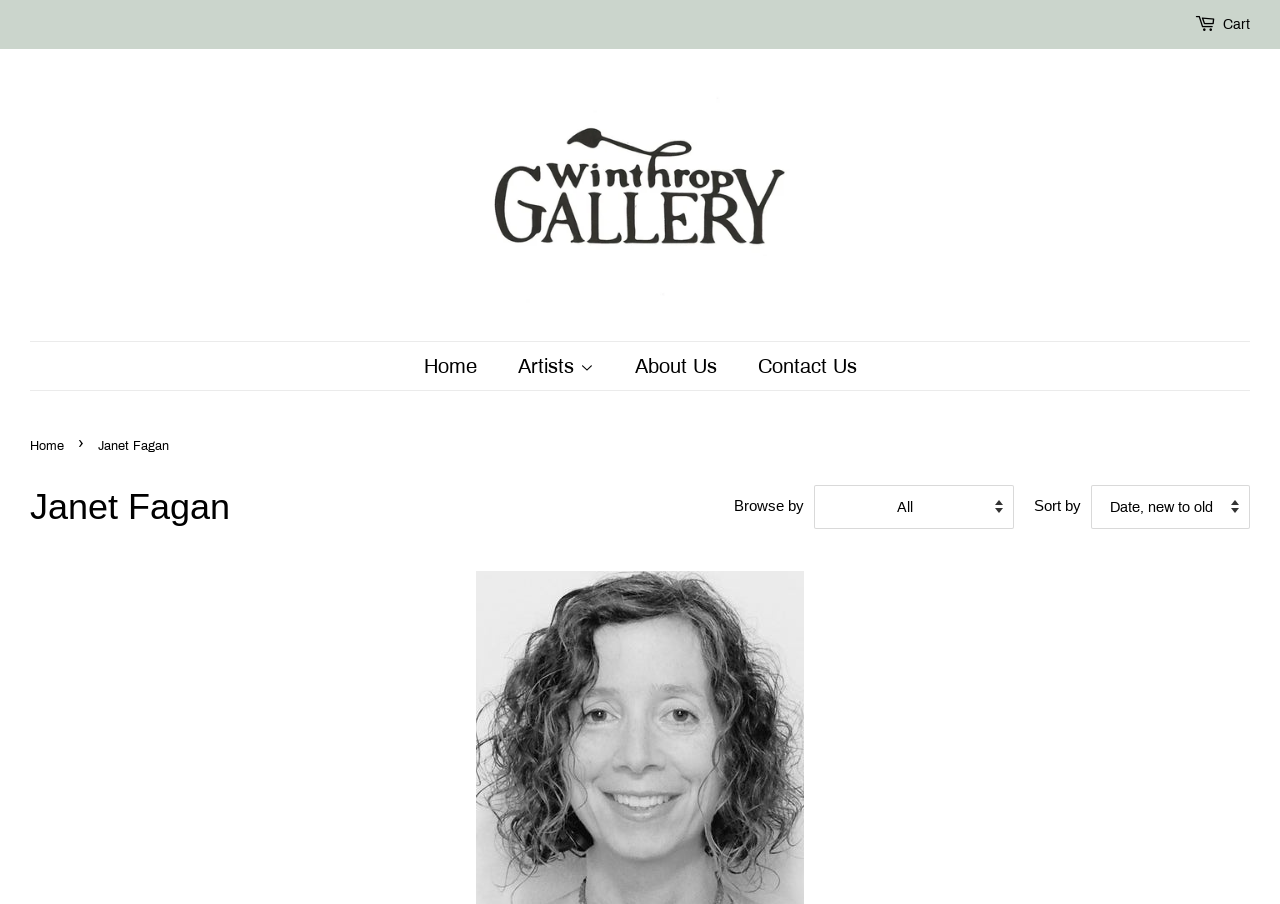Determine the bounding box coordinates of the target area to click to execute the following instruction: "browse artists."

[0.393, 0.379, 0.479, 0.432]